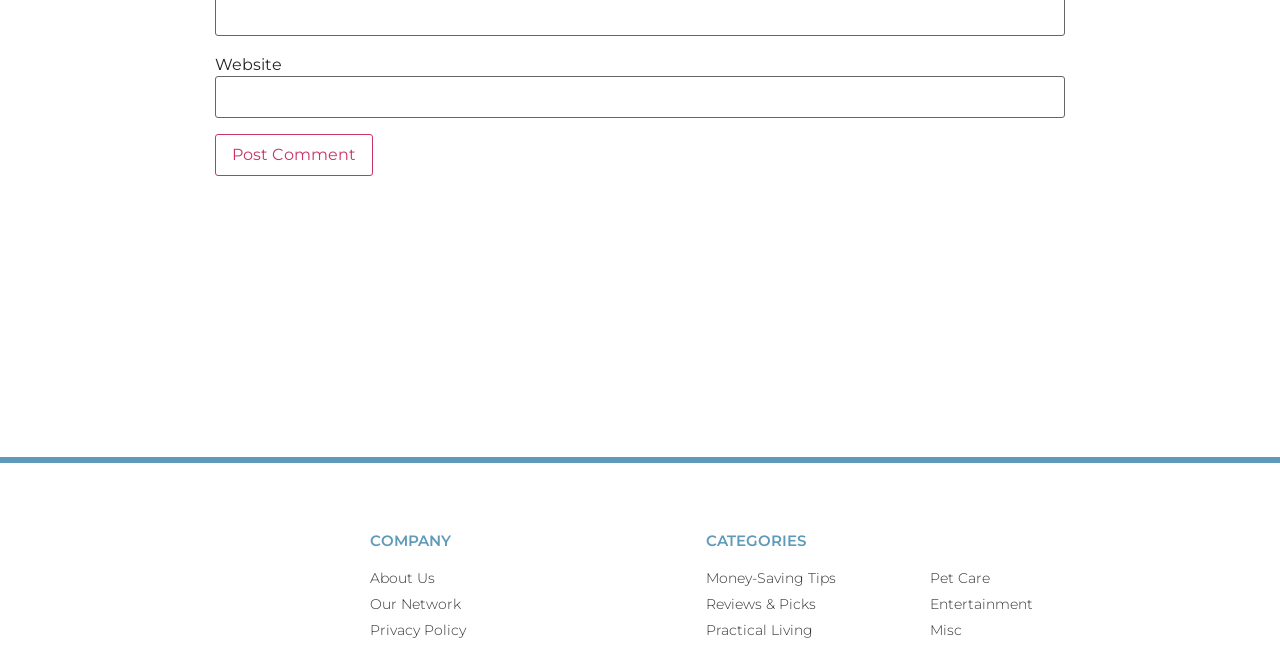Please specify the bounding box coordinates of the clickable region necessary for completing the following instruction: "Post a comment". The coordinates must consist of four float numbers between 0 and 1, i.e., [left, top, right, bottom].

[0.168, 0.207, 0.291, 0.272]